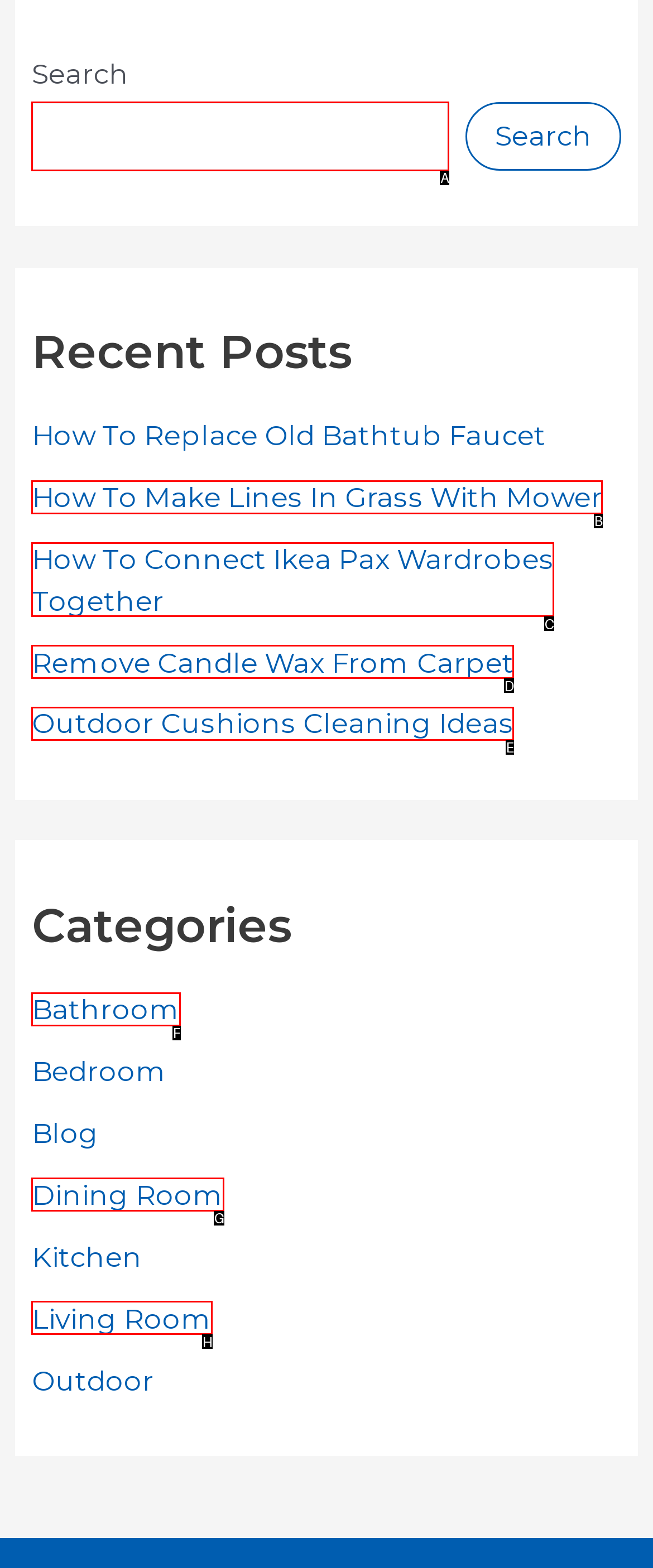Which UI element should you click on to achieve the following task: Search for something? Provide the letter of the correct option.

A